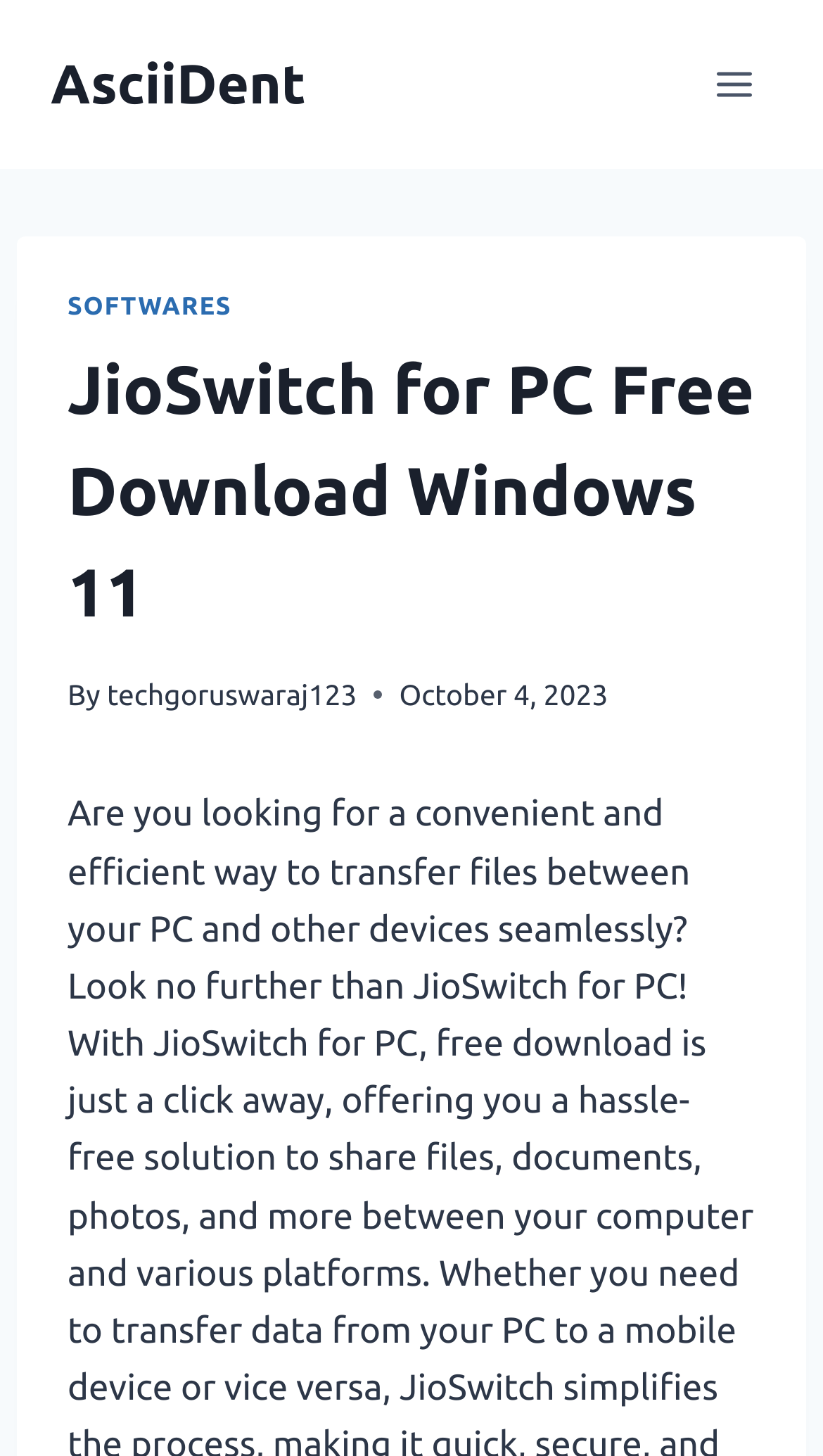How many main categories are listed?
Respond to the question with a single word or phrase according to the image.

One